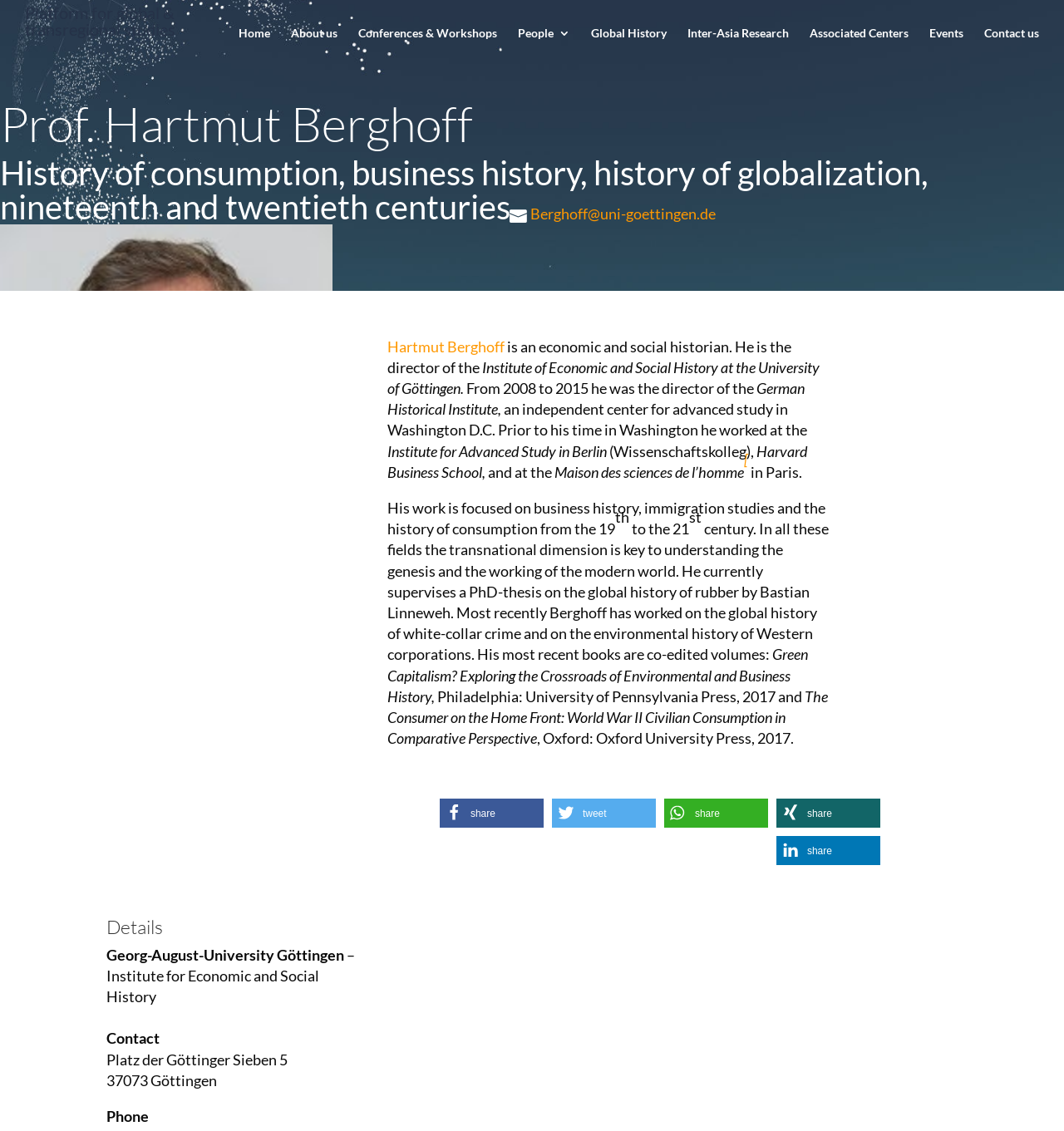Provide the bounding box coordinates of the HTML element described by the text: "Conferences & Workshops". The coordinates should be in the format [left, top, right, bottom] with values between 0 and 1.

[0.337, 0.024, 0.467, 0.059]